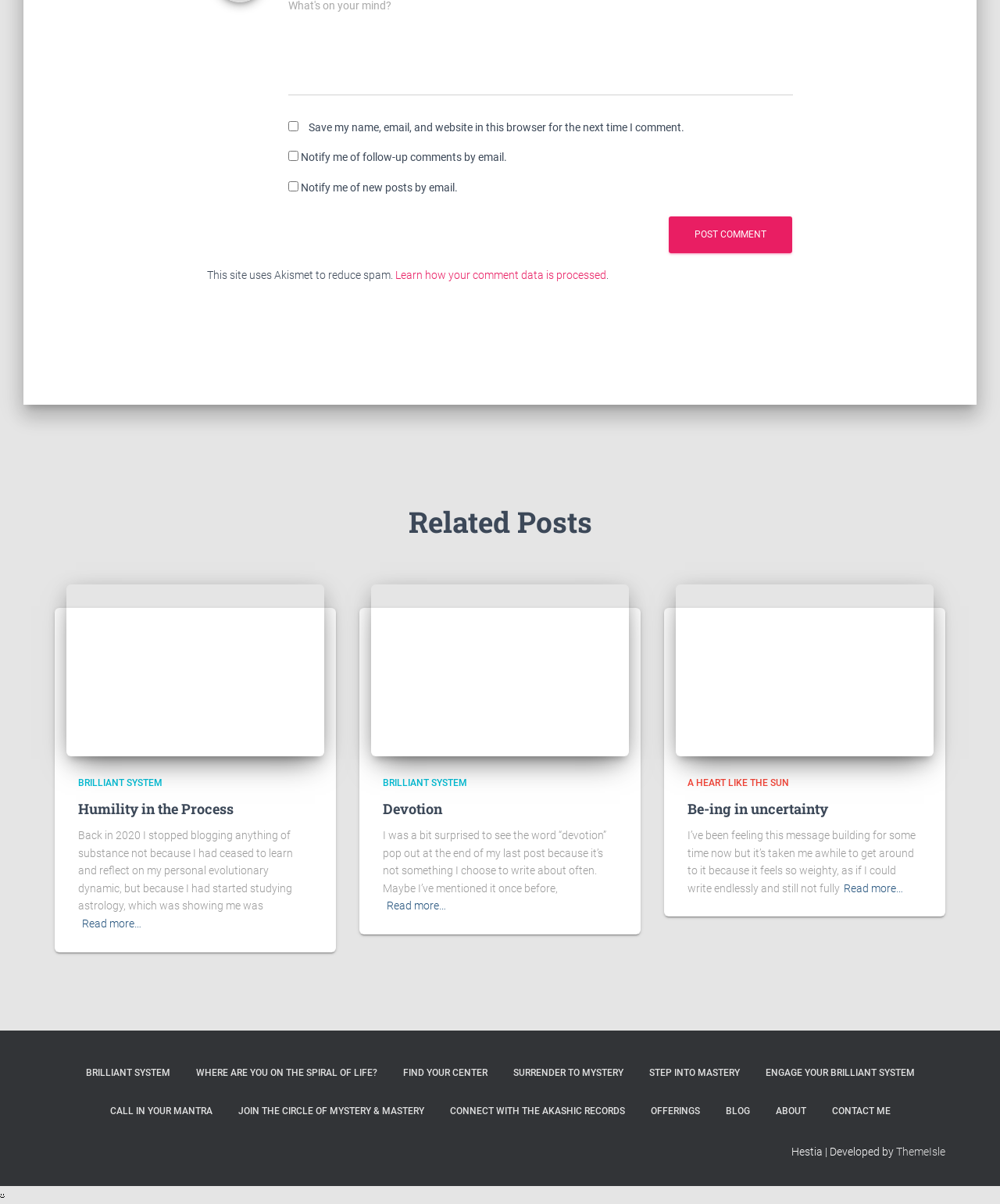What is the purpose of the links at the bottom of the page?
From the image, respond using a single word or phrase.

Navigate to other pages